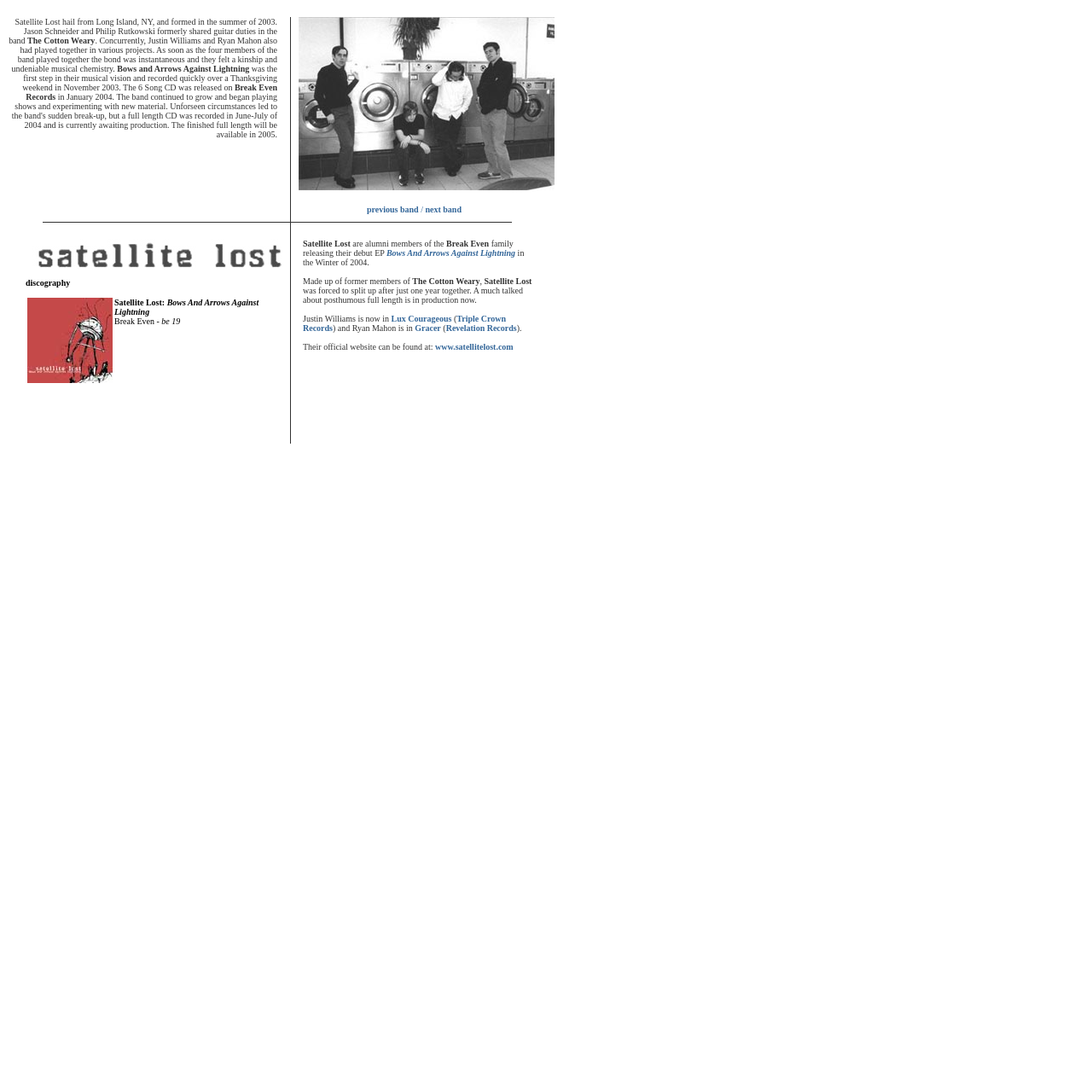Can you find the bounding box coordinates for the element to click on to achieve the instruction: "Leave a comment"?

None